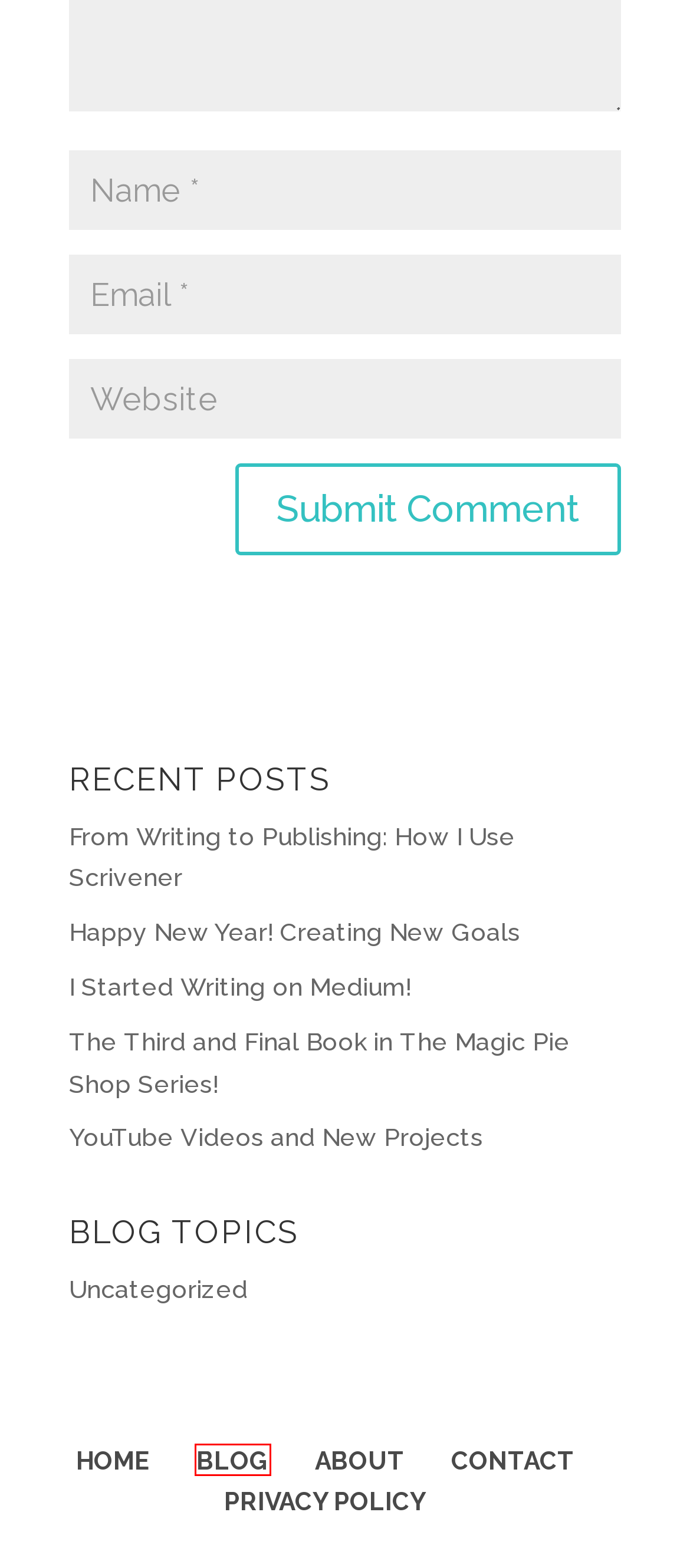After examining the screenshot of a webpage with a red bounding box, choose the most accurate webpage description that corresponds to the new page after clicking the element inside the red box. Here are the candidates:
A. I Started Writing on Medium! | Writing, Pie, and Magic
B. Privacy Policy | Writing, Pie, and Magic
C. Happy New Year! Creating New Goals | Writing, Pie, and Magic
D. YouTube Videos and New Projects | Writing, Pie, and Magic
E. Blog | Writing, Pie, and Magic
F. About | Writing, Pie, and Magic
G. Contact | Writing, Pie, and Magic
H. From Writing to Publishing: How I Use Scrivener | Writing, Pie, and Magic

E